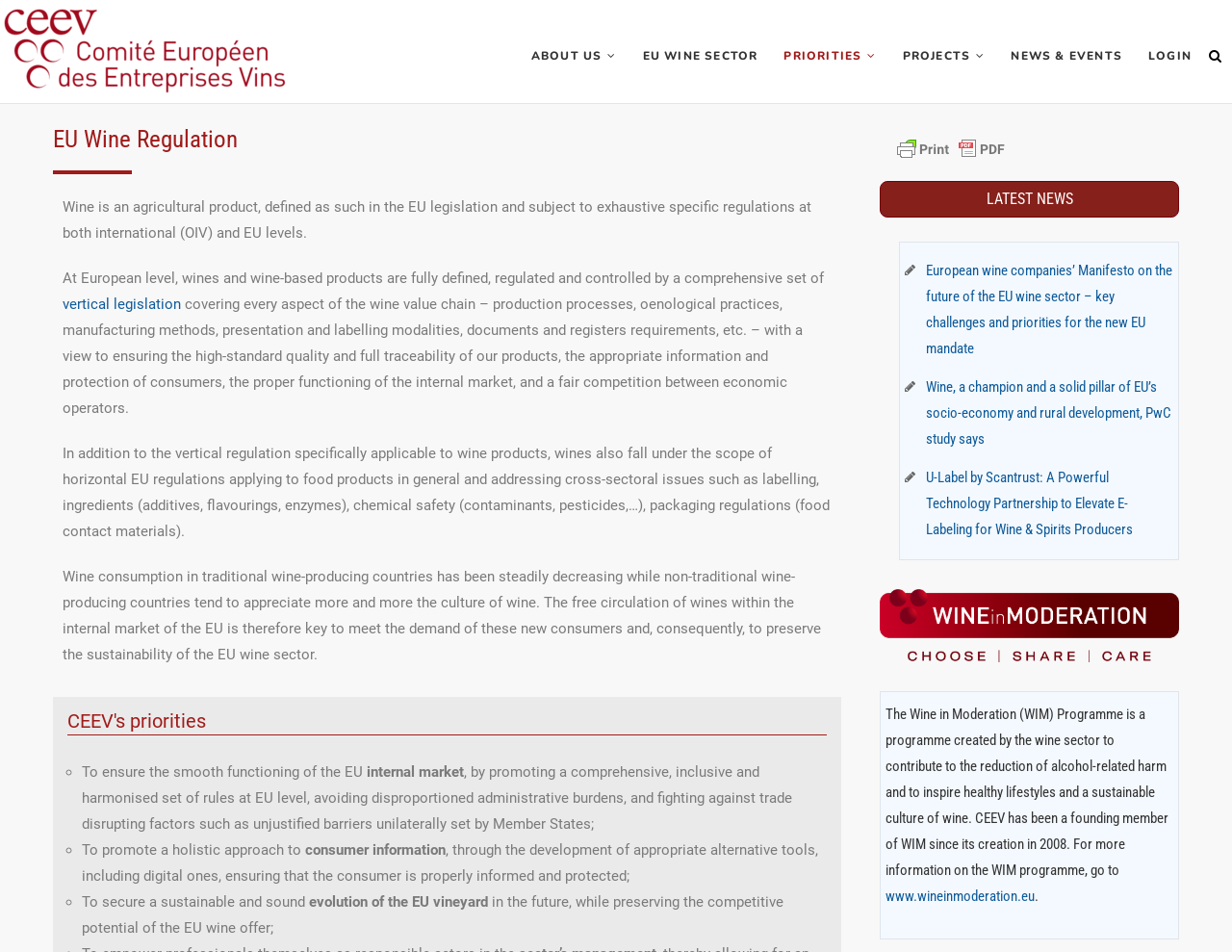Describe all significant elements and features of the webpage.

This webpage is about EU wine regulation and the Comité Européen des Entreprises Vins (CEEV). At the top, there is a logo and a link to CEEV, followed by a heading with the same name. Below this, there is a horizontal navigation menu with links to "ABOUT US", "EU WINE SECTOR", "PRIORITIES", "PROJECTS", "NEWS & EVENTS", and "LOGIN". 

To the right of the navigation menu, there is a button with a search icon. 

The main content of the page is divided into two sections. The first section explains EU wine regulation, stating that wine is an agricultural product subject to specific regulations at both international and EU levels. This section provides detailed information about the regulations, including production processes, labeling, and consumer protection. 

The second section is about CEEV's priorities, which include ensuring the smooth functioning of the EU internal market, promoting a holistic approach to consumer information, and securing a sustainable evolution of the EU vineyard. 

Below this, there is a section titled "LATEST NEWS" with links to several news articles, including a manifesto on the future of the EU wine sector, a study on the socio-economic impact of wine, and a partnership for e-labeling wine and spirits. 

Finally, there is a section about the Wine in Moderation programme, which aims to reduce alcohol-related harm and promote healthy lifestyles and a sustainable culture of wine. This section includes a link to the programme's website.